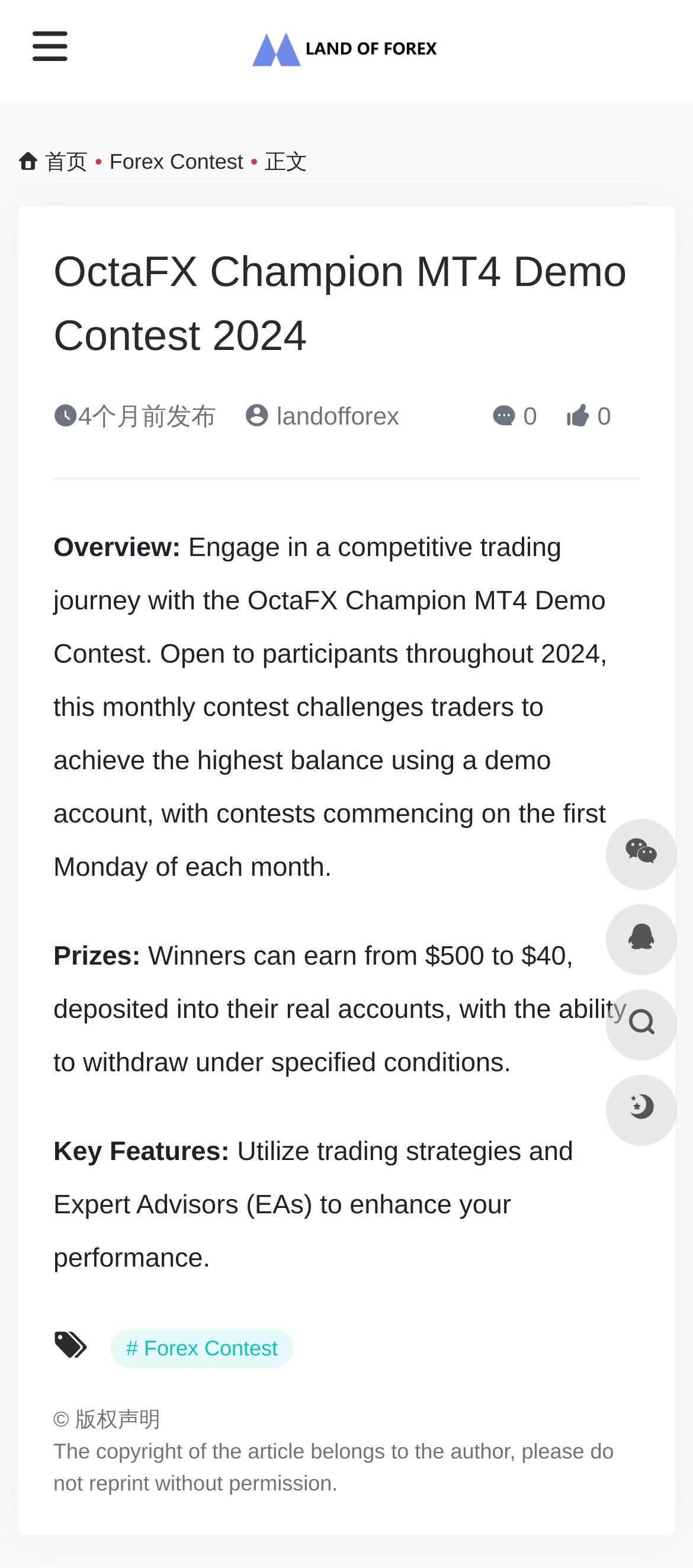Select the bounding box coordinates of the element I need to click to carry out the following instruction: "View Forex Contest".

[0.158, 0.095, 0.351, 0.111]